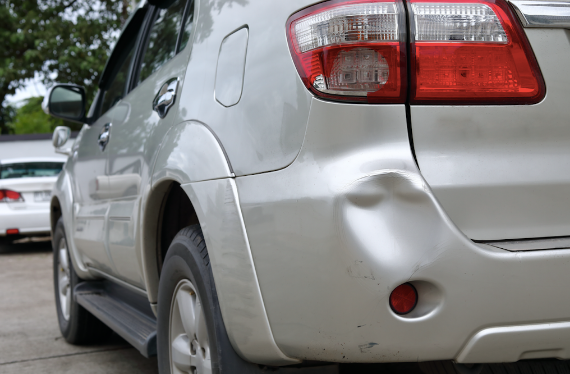Answer the question in a single word or phrase:
What repair work may be needed?

Restore appearance